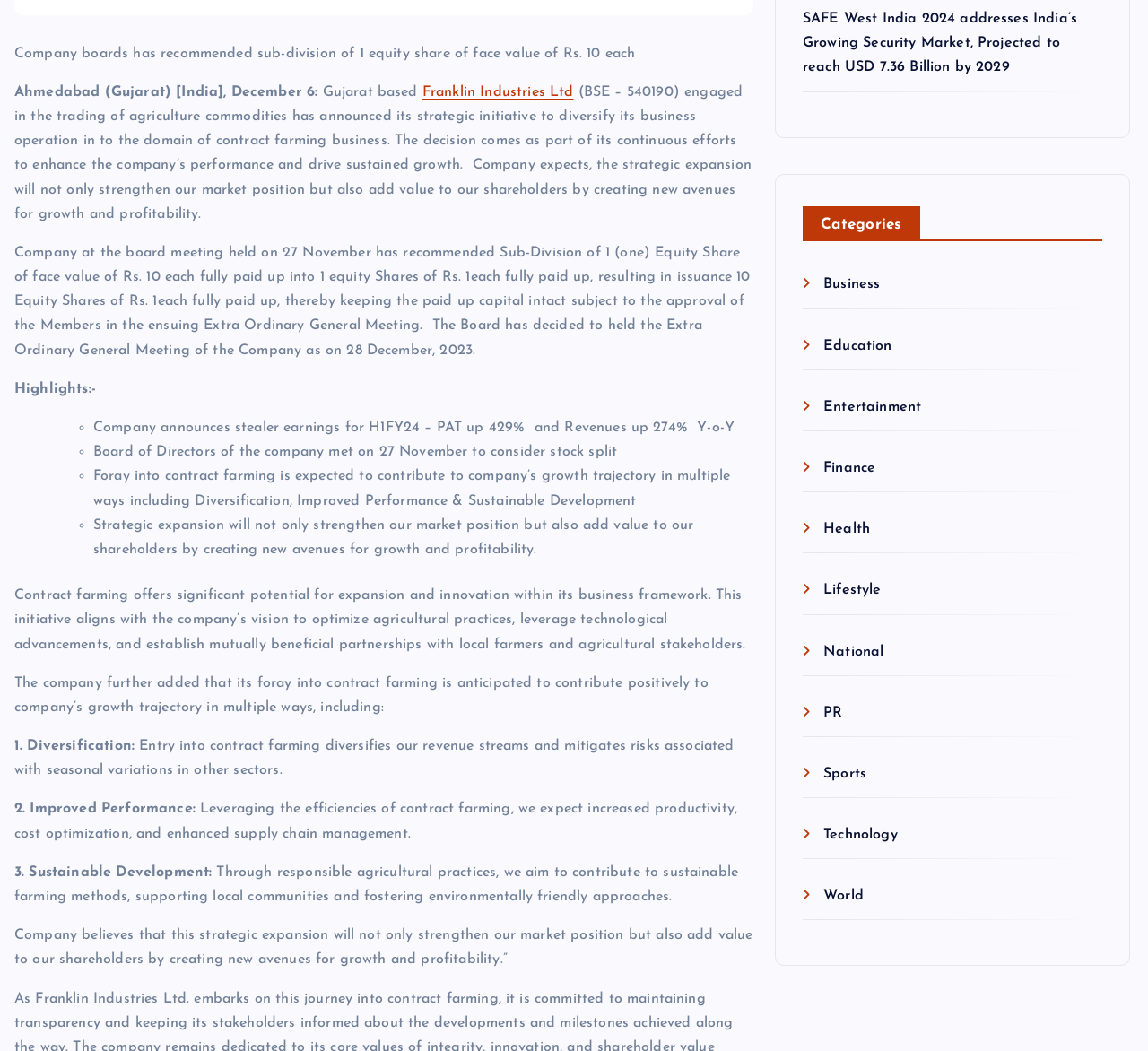What is the face value of each equity share?
Please respond to the question with as much detail as possible.

According to the text, the company's board has recommended the sub-division of 1 equity share of face value of Rs. 10 each into 1 equity share of Rs. 1 each. This information is provided in the second paragraph of the webpage.